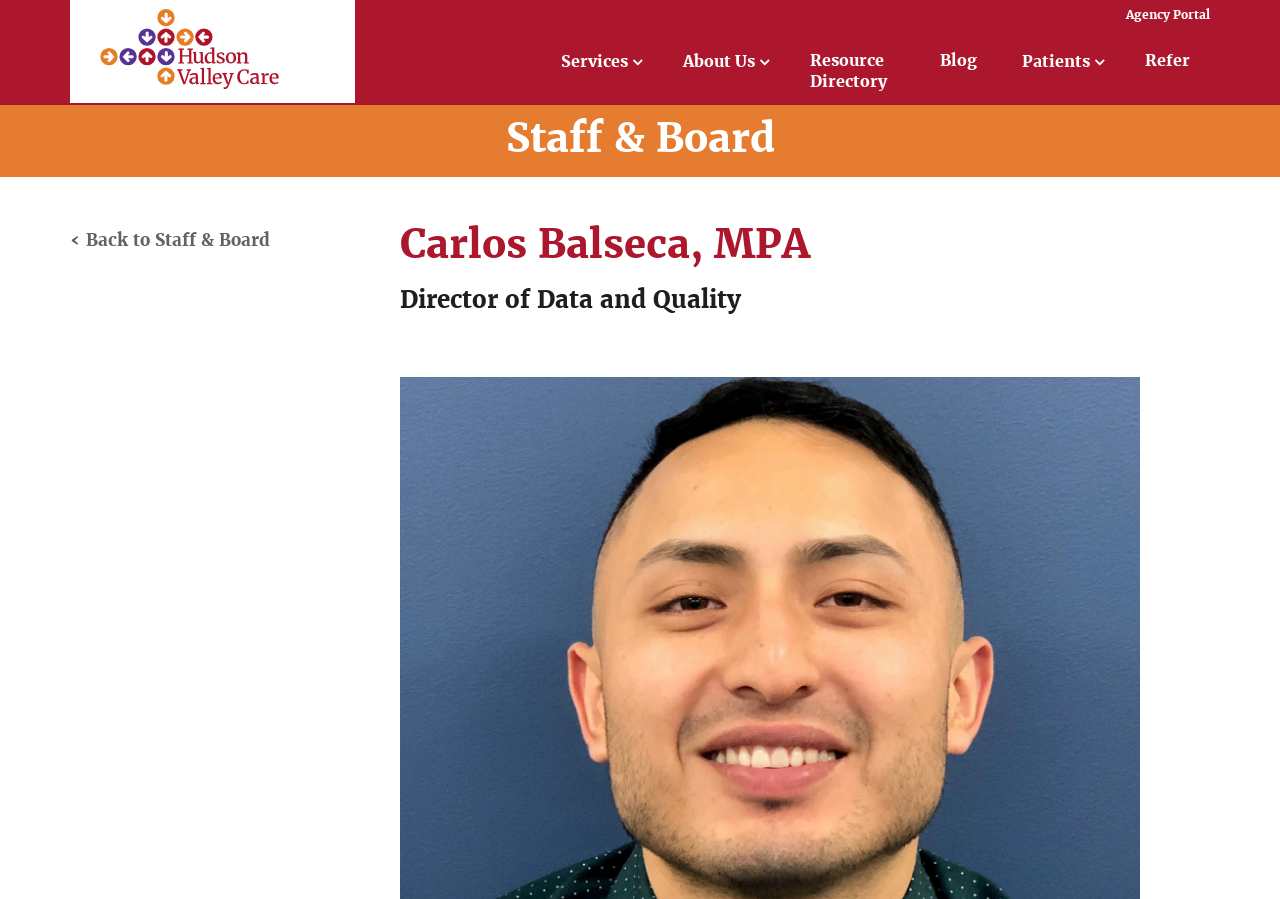Please specify the bounding box coordinates in the format (top-left x, top-left y, bottom-right x, bottom-right y), with all values as floating point numbers between 0 and 1. Identify the bounding box of the UI element described by: Blog

[0.719, 0.044, 0.779, 0.093]